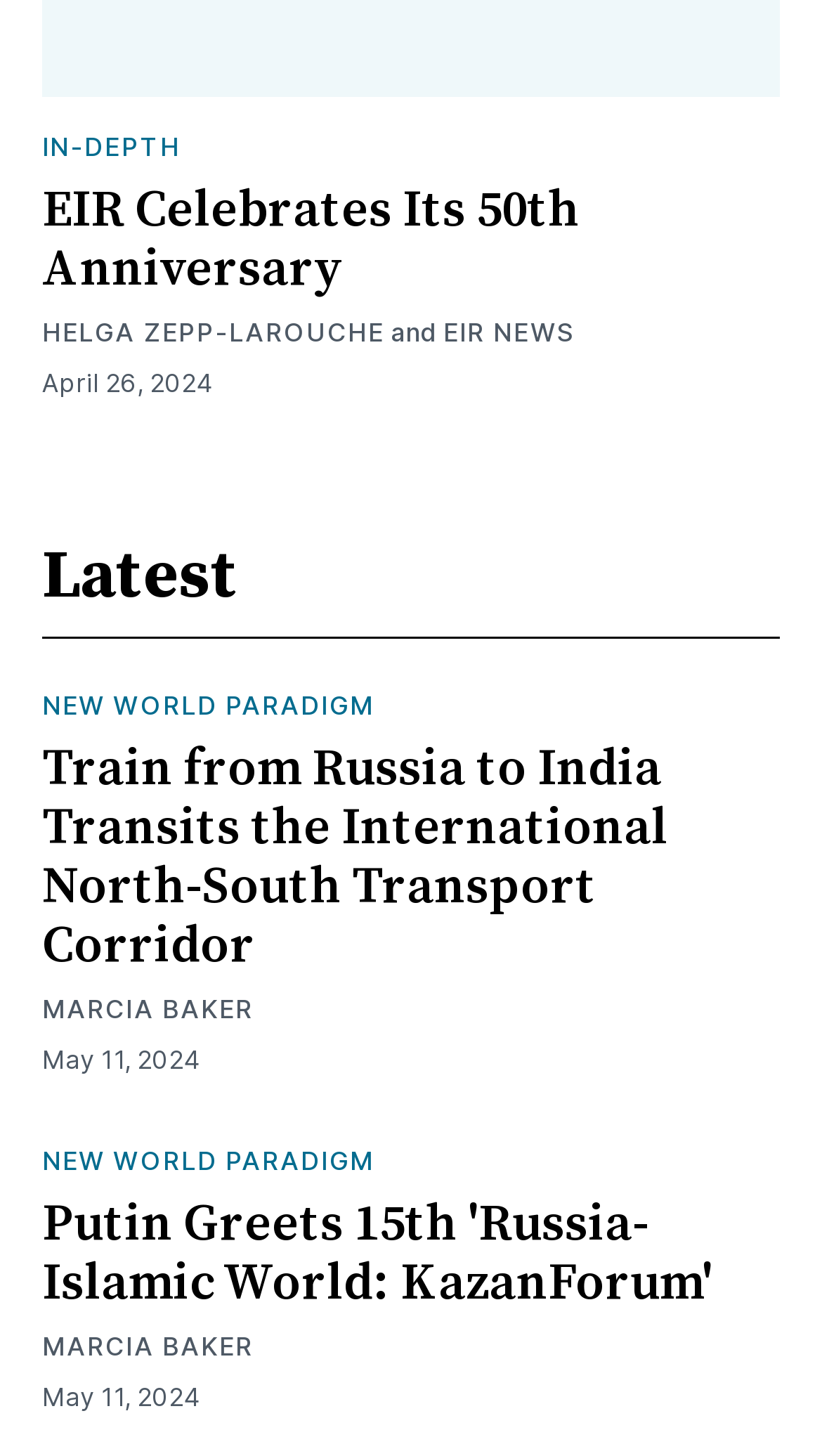Who is the author of the second article?
Look at the image and answer with only one word or phrase.

MARCIA BAKER